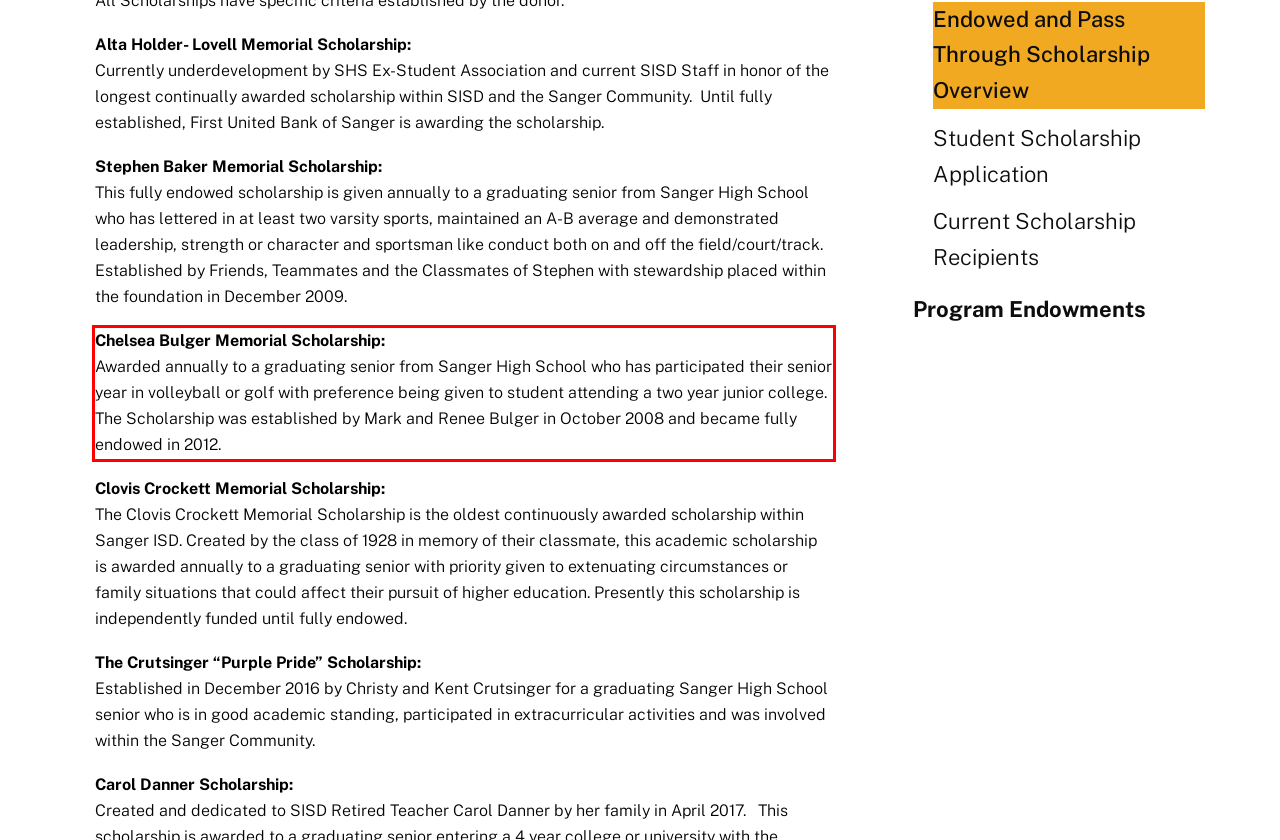Identify and extract the text within the red rectangle in the screenshot of the webpage.

Chelsea Bulger Memorial Scholarship: Awarded annually to a graduating senior from Sanger High School who has participated their senior year in volleyball or golf with preference being given to student attending a two year junior college. The Scholarship was established by Mark and Renee Bulger in October 2008 and became fully endowed in 2012.